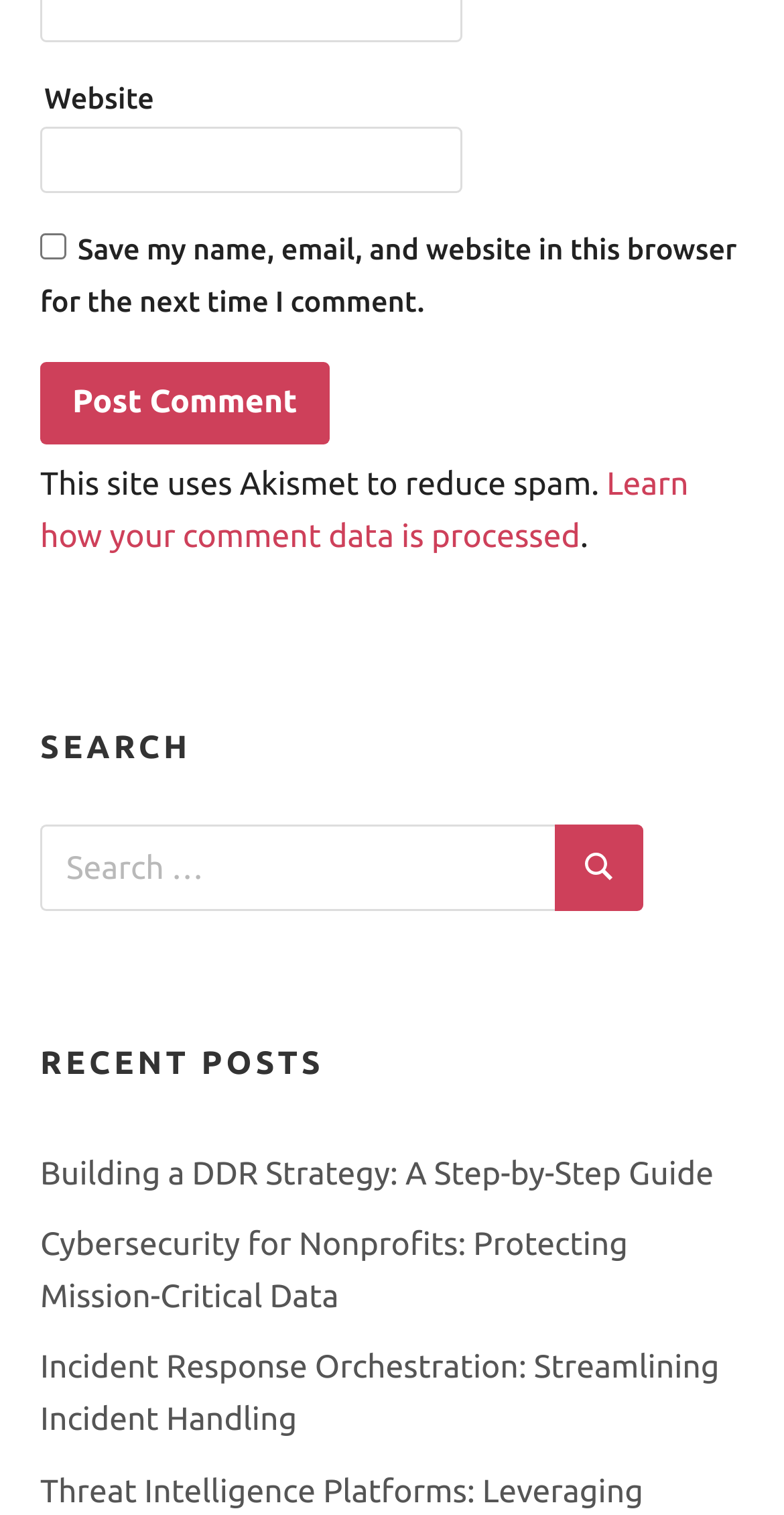Identify the bounding box coordinates necessary to click and complete the given instruction: "Check save my name".

[0.051, 0.154, 0.085, 0.172]